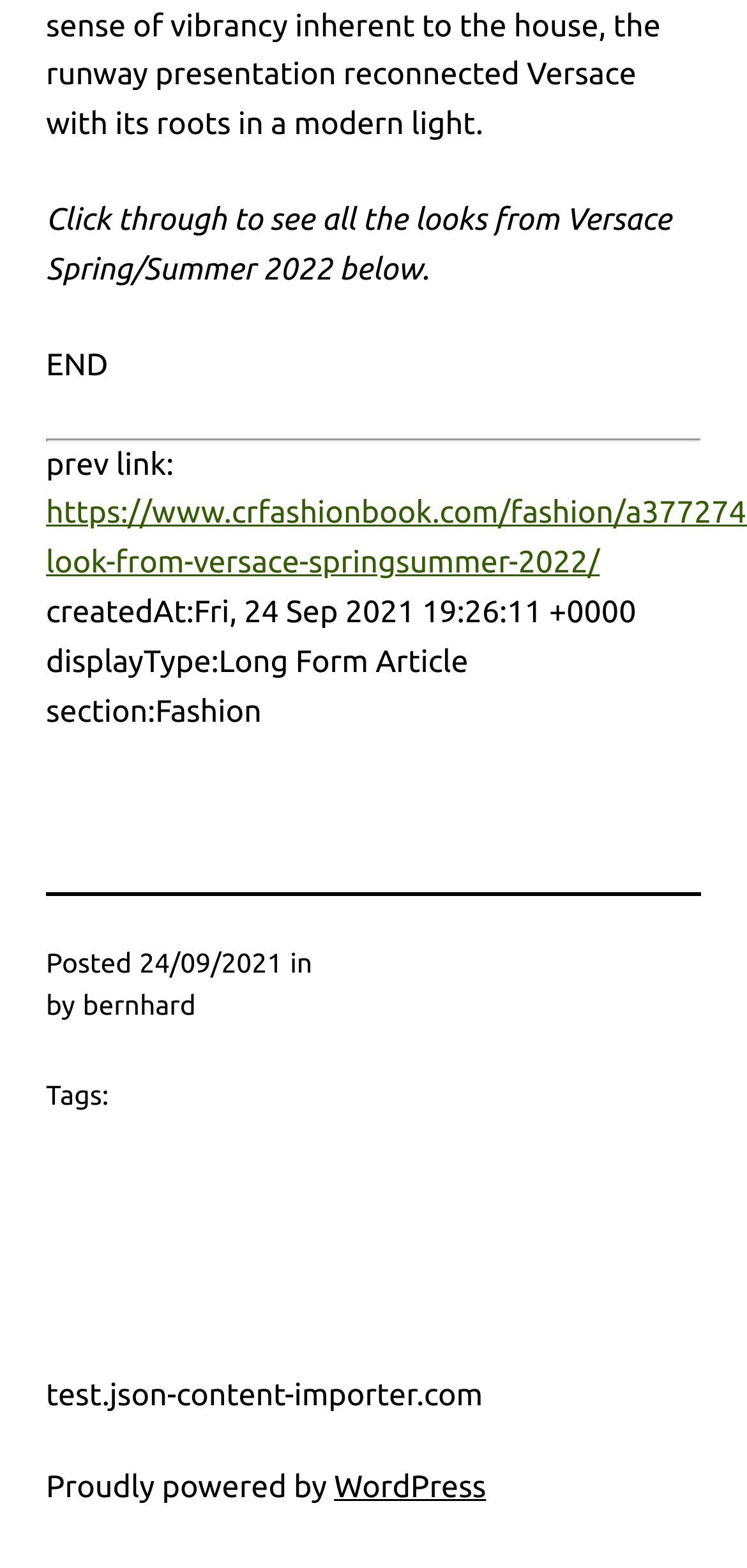What is the season and year of the Versace fashion show?
Examine the image and provide an in-depth answer to the question.

The answer can be found in the StaticText element with the text 'Click through to see all the looks from Versace Spring/Summer 2022 below.' which is located at the top of the webpage.